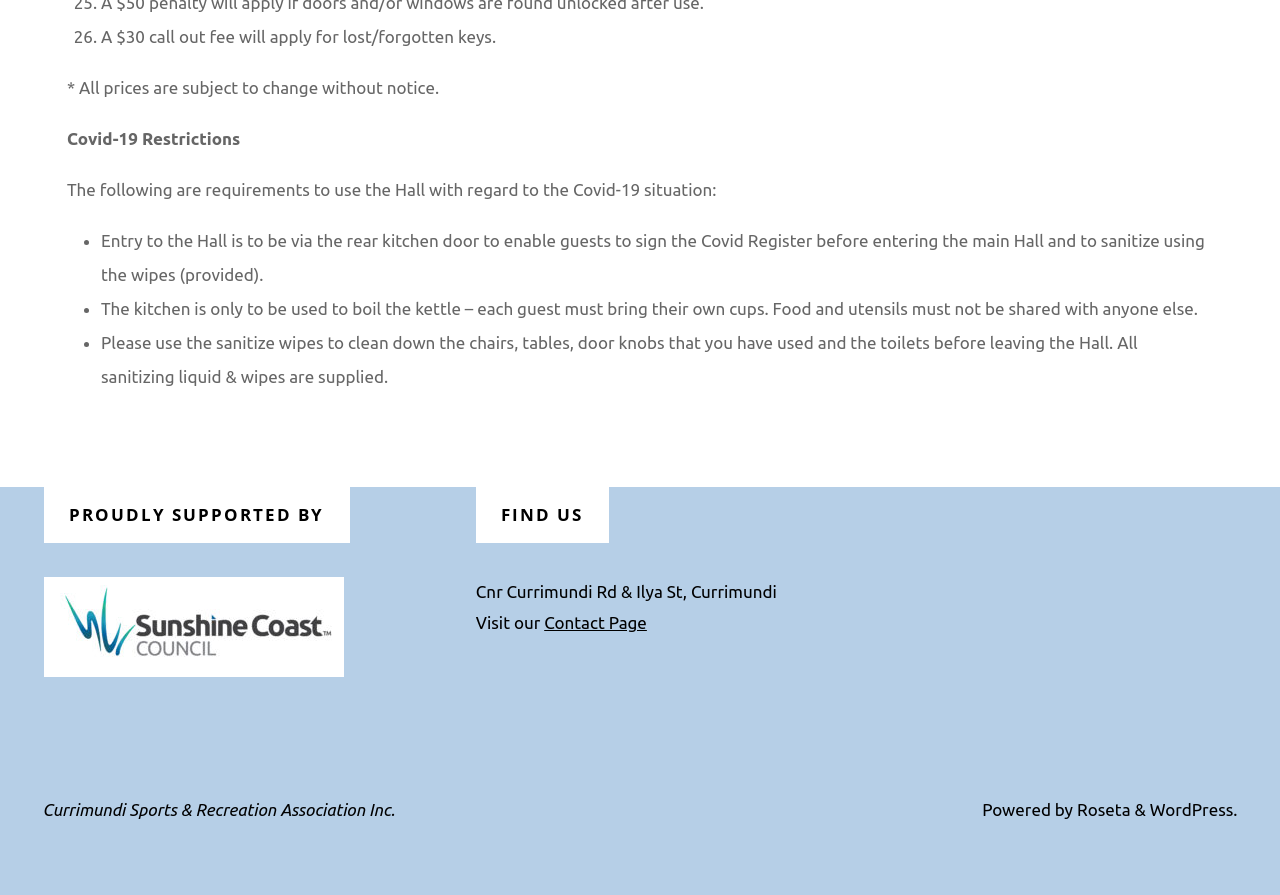What is the call out fee for lost or forgotten keys?
Please give a detailed and elaborate answer to the question.

The webpage mentions a call out fee for lost or forgotten keys, which is stated as A $30. This information is provided in the first paragraph of the webpage.